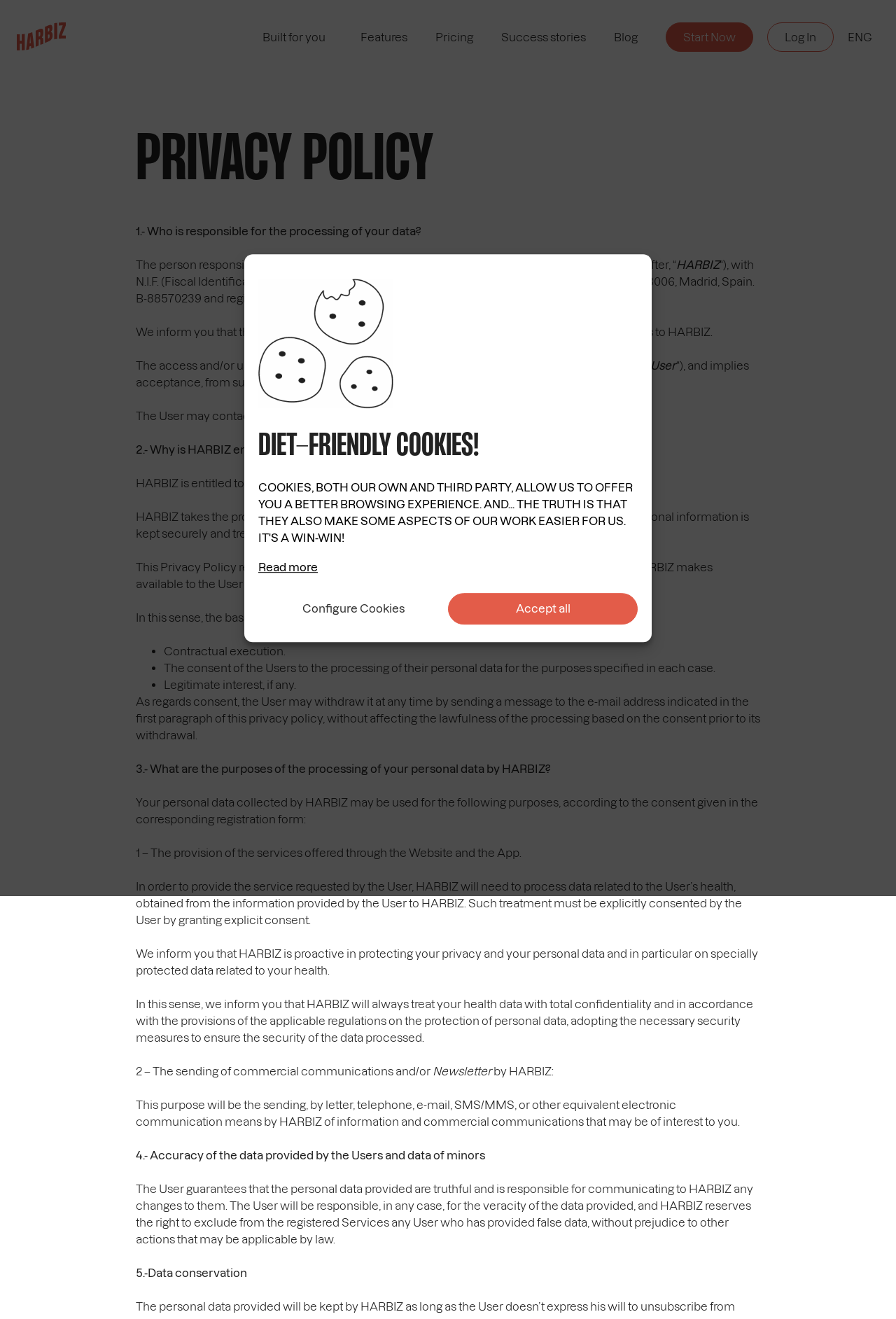Using the information in the image, give a comprehensive answer to the question: 
How can the User contact HARBIZ?

This answer can be found in the section where it states 'The User may contact HARBIZ at the following e-mail address: dpo@harbiz.io'.